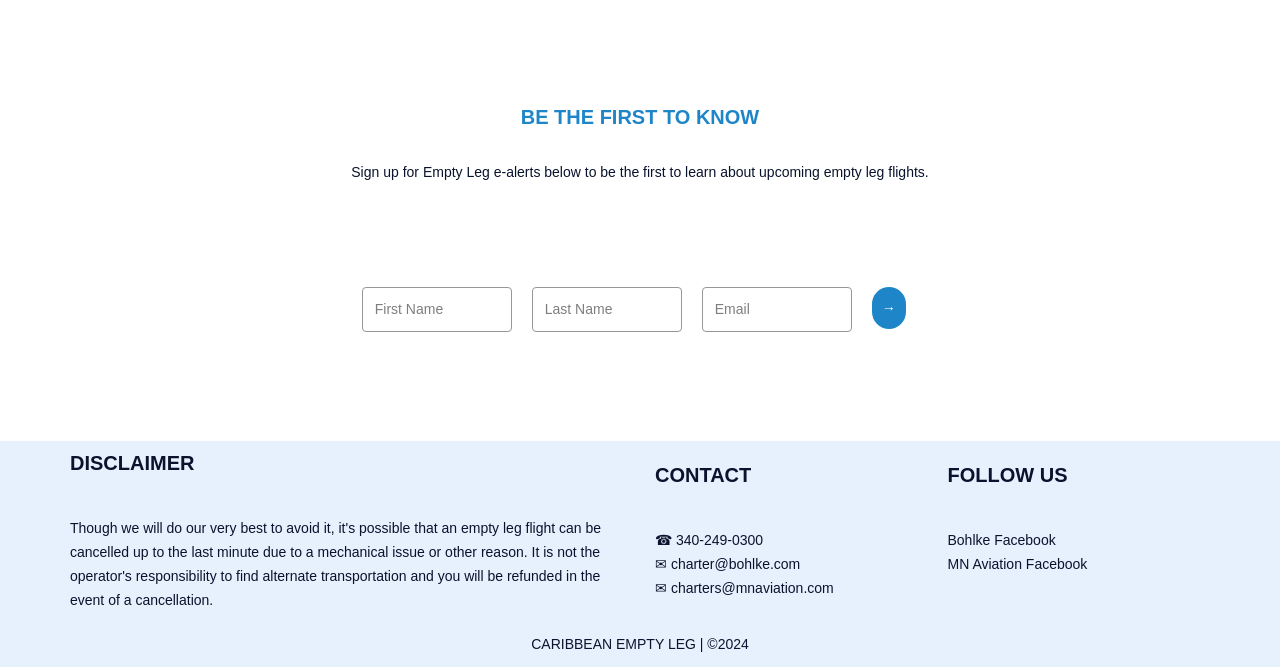Using the provided element description: "Popular Topics", identify the bounding box coordinates. The coordinates should be four floats between 0 and 1 in the order [left, top, right, bottom].

None